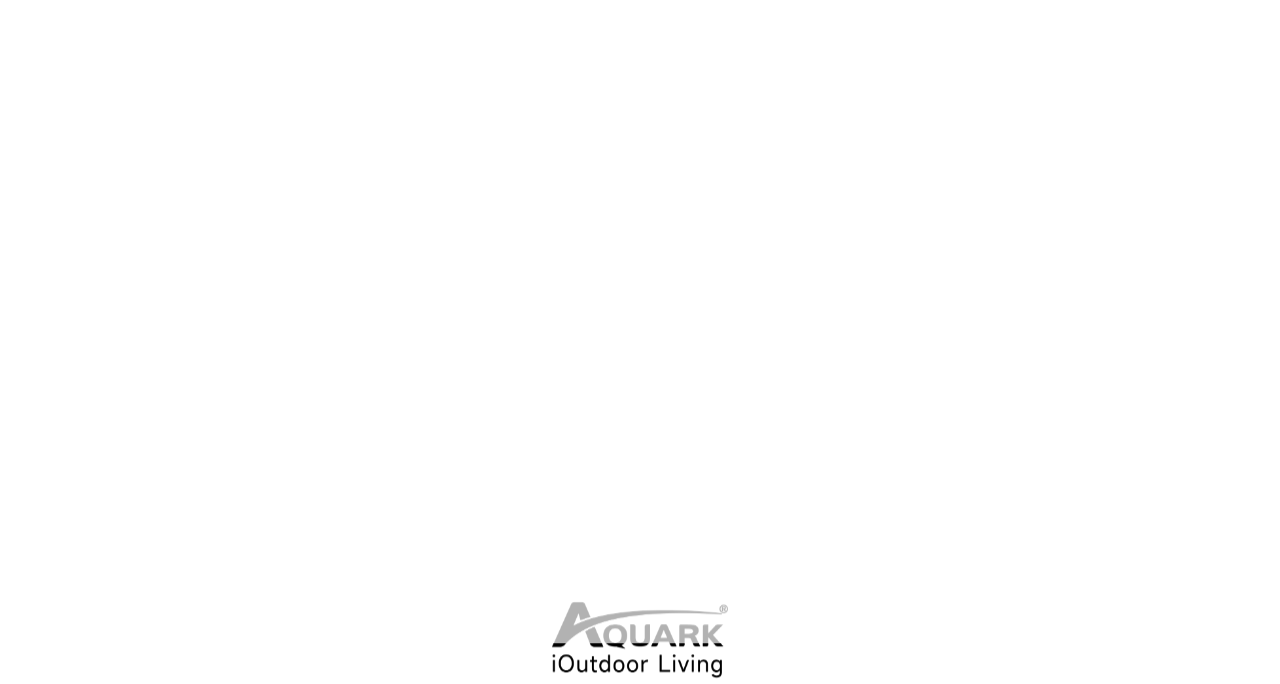Highlight the bounding box coordinates of the element you need to click to perform the following instruction: "Go to the About page."

[0.621, 0.557, 0.654, 0.582]